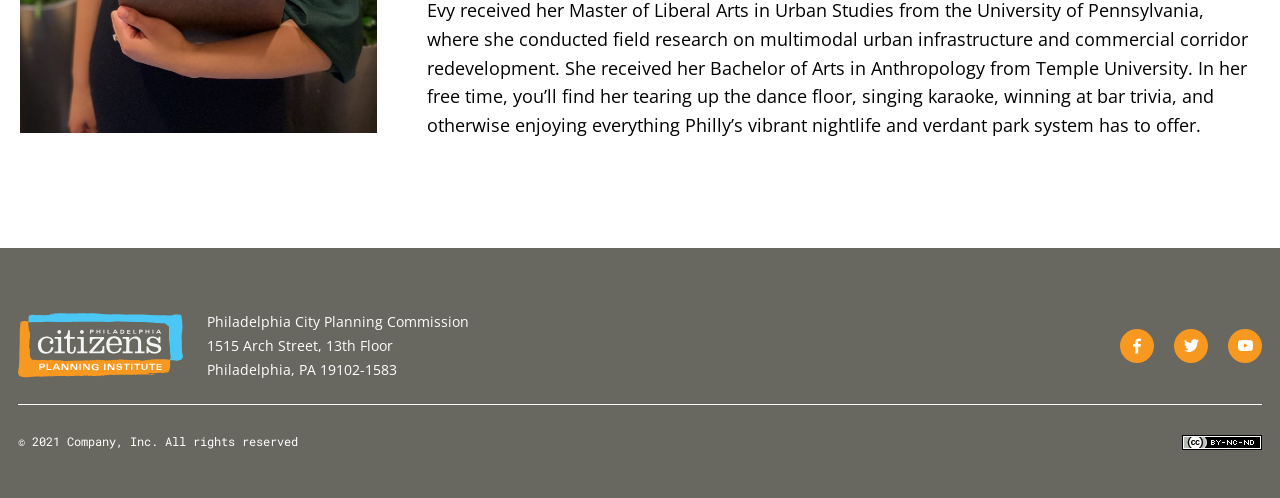What is the name of the company that owns the website?
Using the visual information, answer the question in a single word or phrase.

Company, Inc.